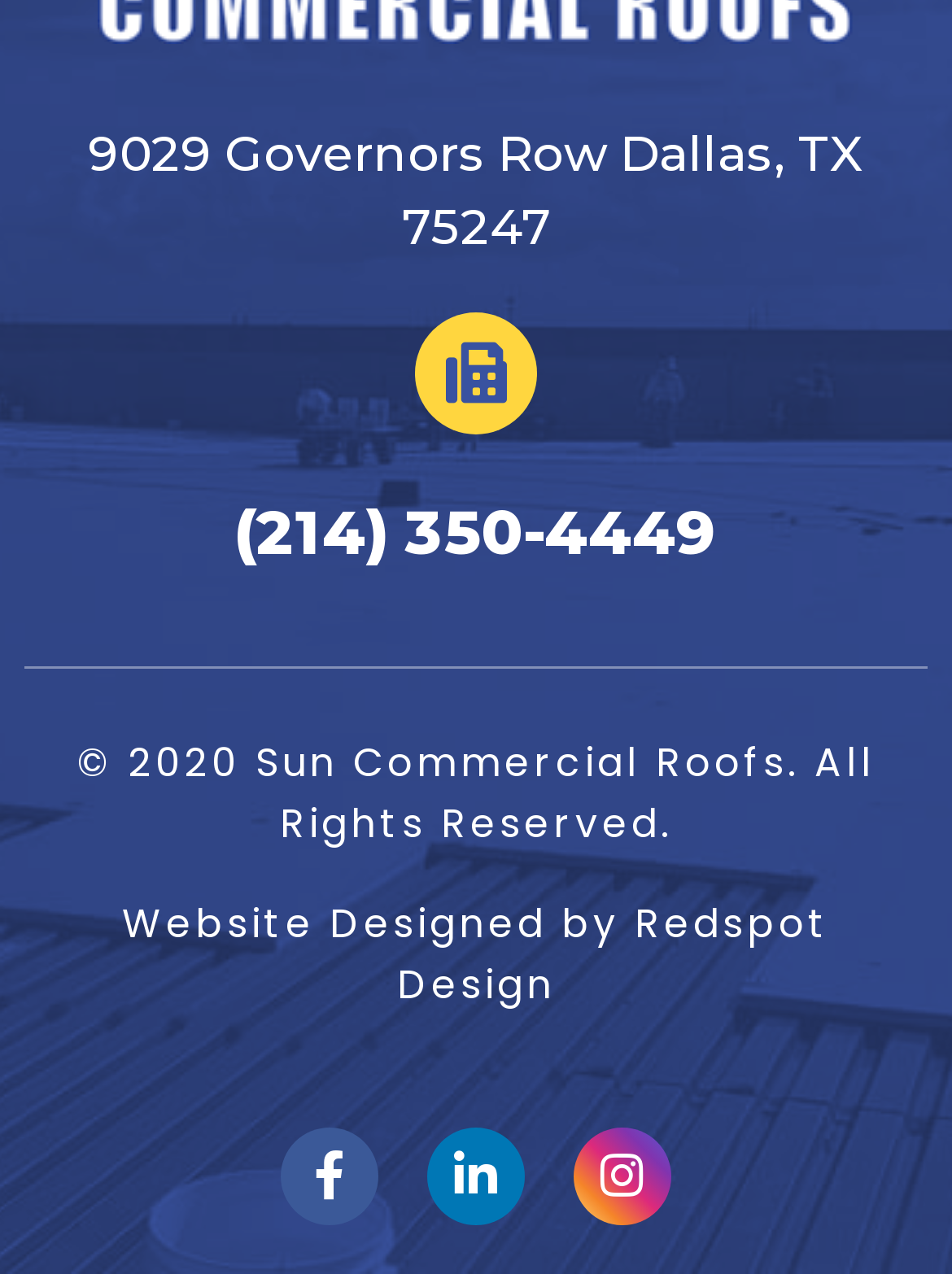What social media platforms does Sun Commercial Roofs have?
Answer the question with a single word or phrase derived from the image.

Facebook, Linkedin